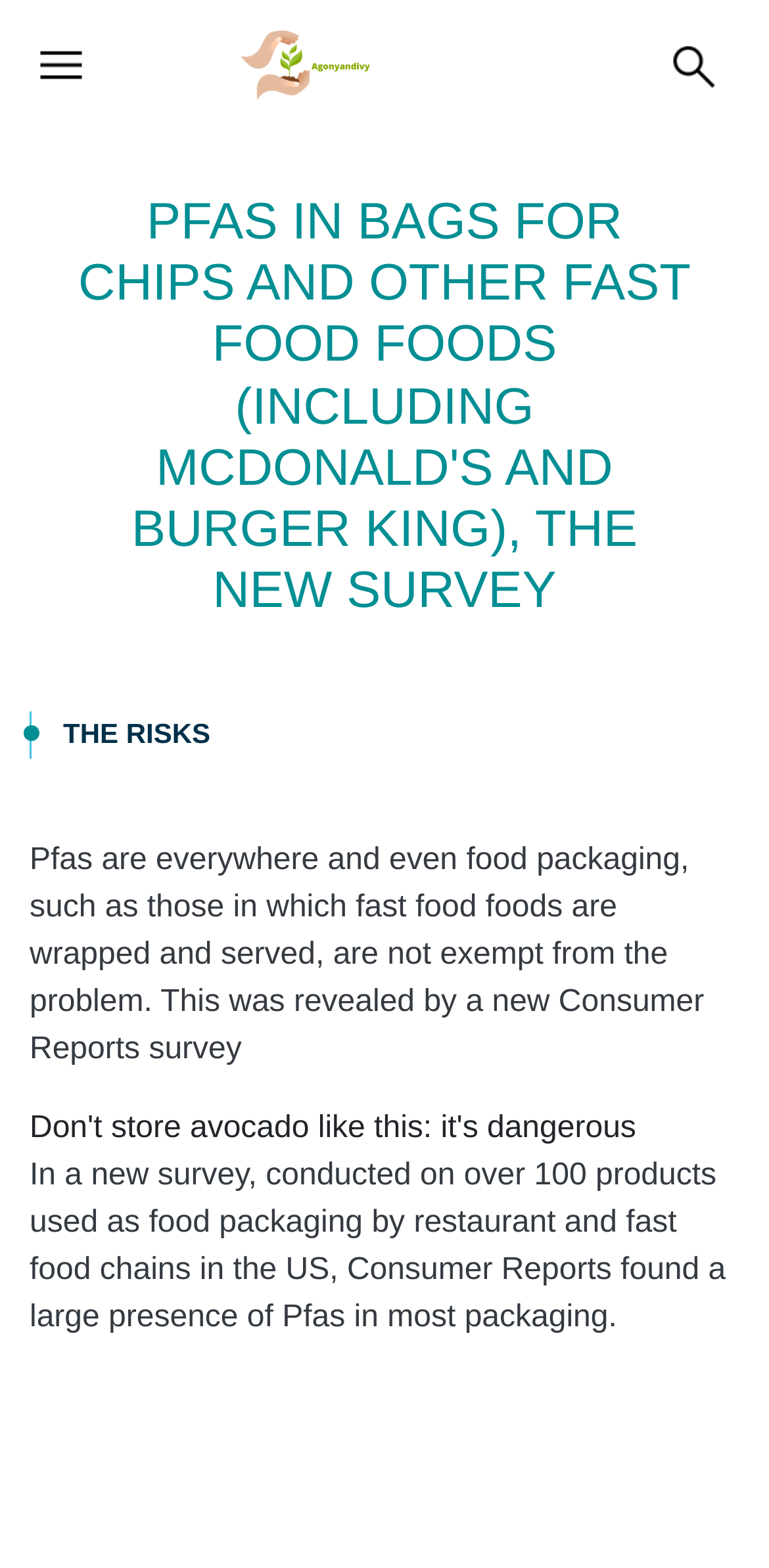Please answer the following question using a single word or phrase: 
What is the relation between Pfas and food packaging?

Pfas are present in most packaging